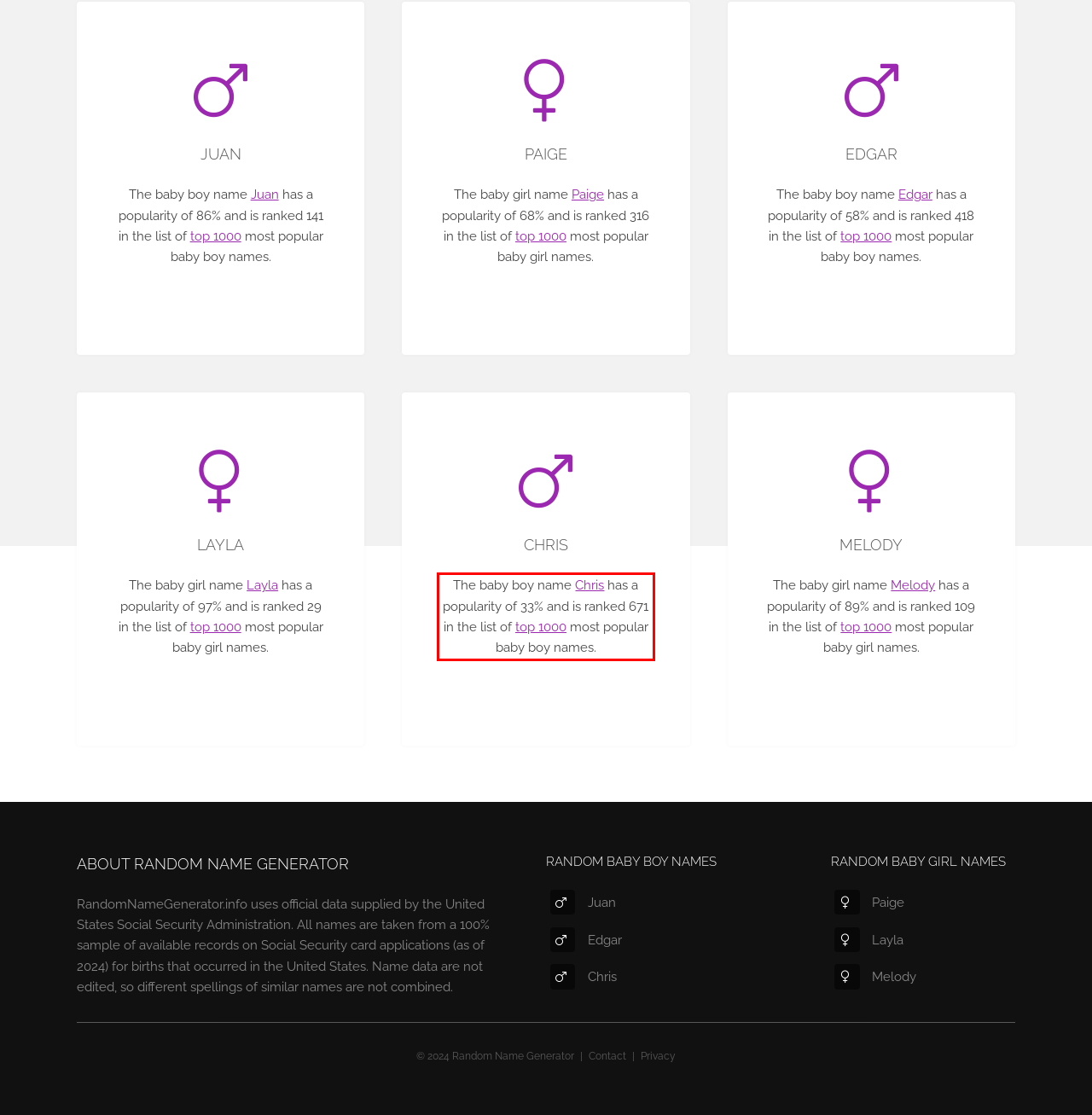You have a screenshot of a webpage with a red bounding box. Identify and extract the text content located inside the red bounding box.

The baby boy name Chris has a popularity of 33% and is ranked 671 in the list of top 1000 most popular baby boy names.